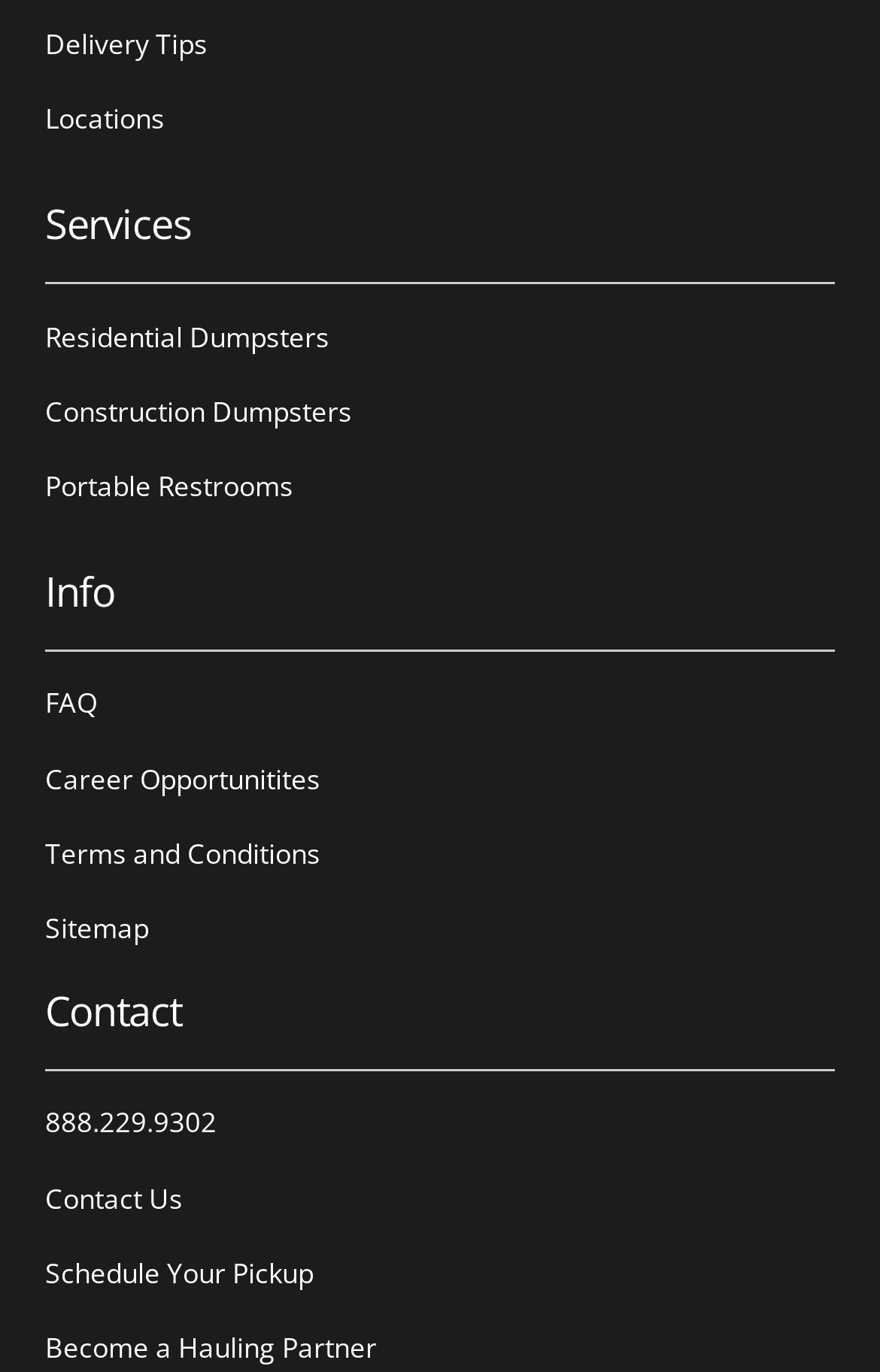Determine the bounding box coordinates for the area that needs to be clicked to fulfill this task: "Collaborate with Anika Pannu". The coordinates must be given as four float numbers between 0 and 1, i.e., [left, top, right, bottom].

None